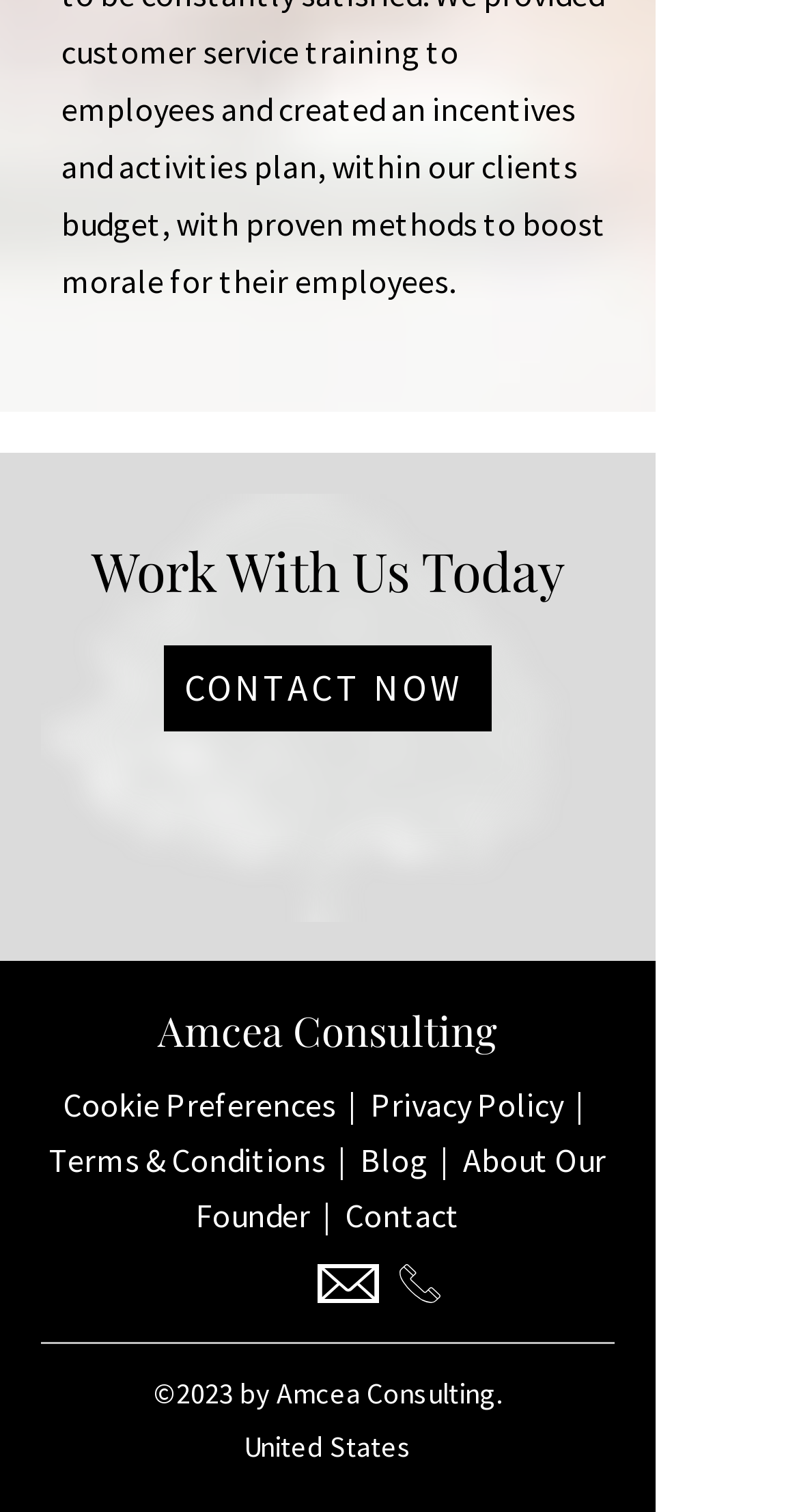Determine the bounding box coordinates for the HTML element mentioned in the following description: "Terms & Conditions". The coordinates should be a list of four floats ranging from 0 to 1, represented as [left, top, right, bottom].

[0.062, 0.754, 0.408, 0.781]